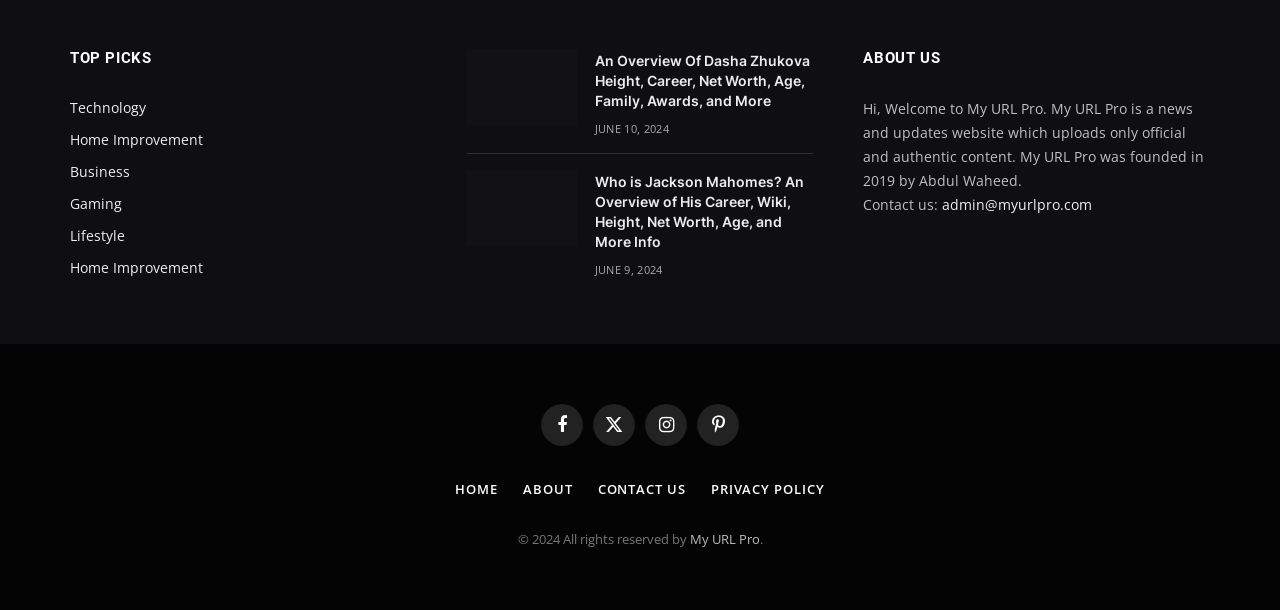What social media platforms does the website have?
Please provide a detailed and comprehensive answer to the question.

The website has links to its social media profiles in the footer section, which include Facebook, Twitter, Instagram, and Pinterest, represented by their respective icons.